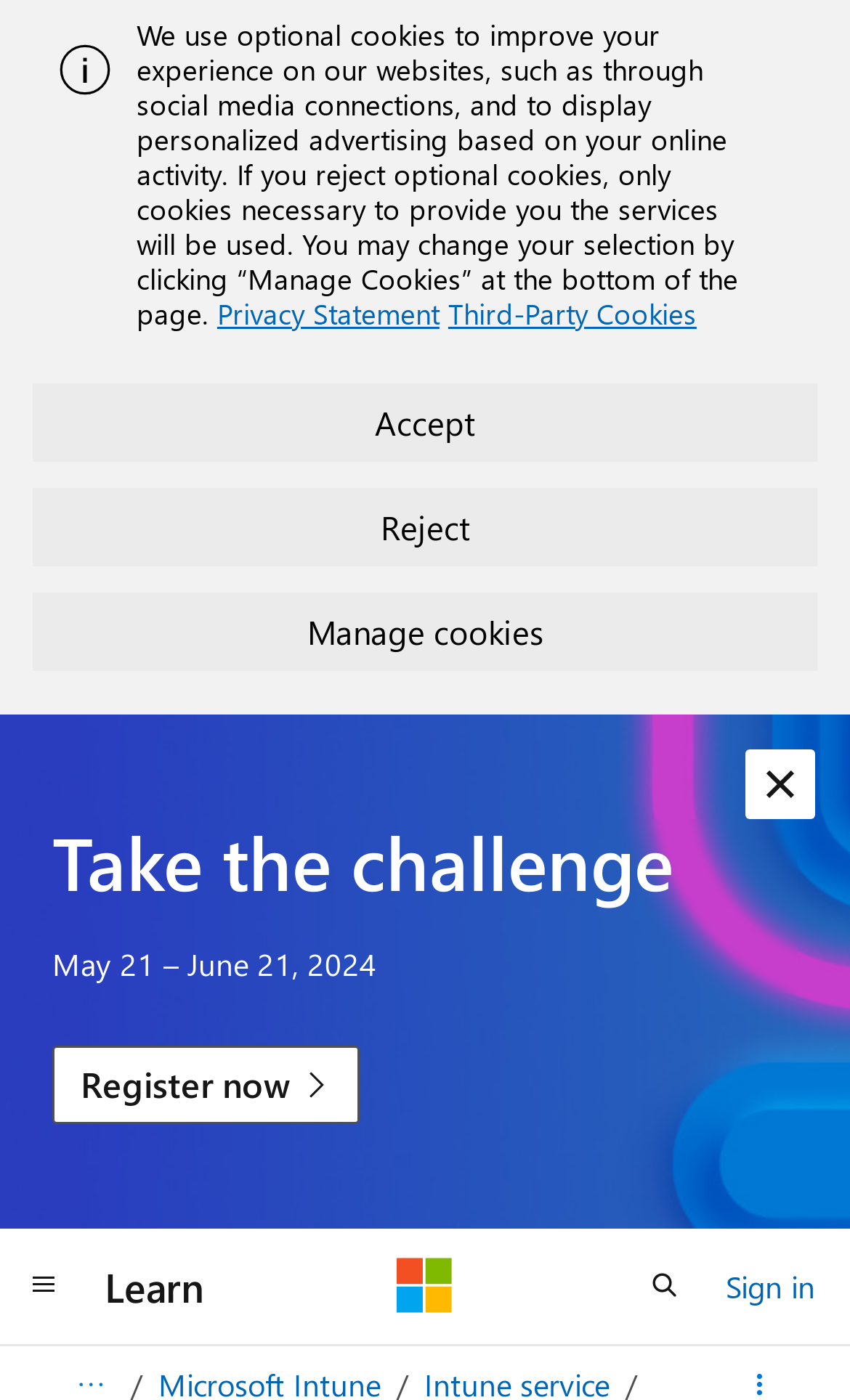Calculate the bounding box coordinates for the UI element based on the following description: "aria-label="Global navigation" title="Global navigation"". Ensure the coordinates are four float numbers between 0 and 1, i.e., [left, top, right, bottom].

[0.0, 0.891, 0.103, 0.947]